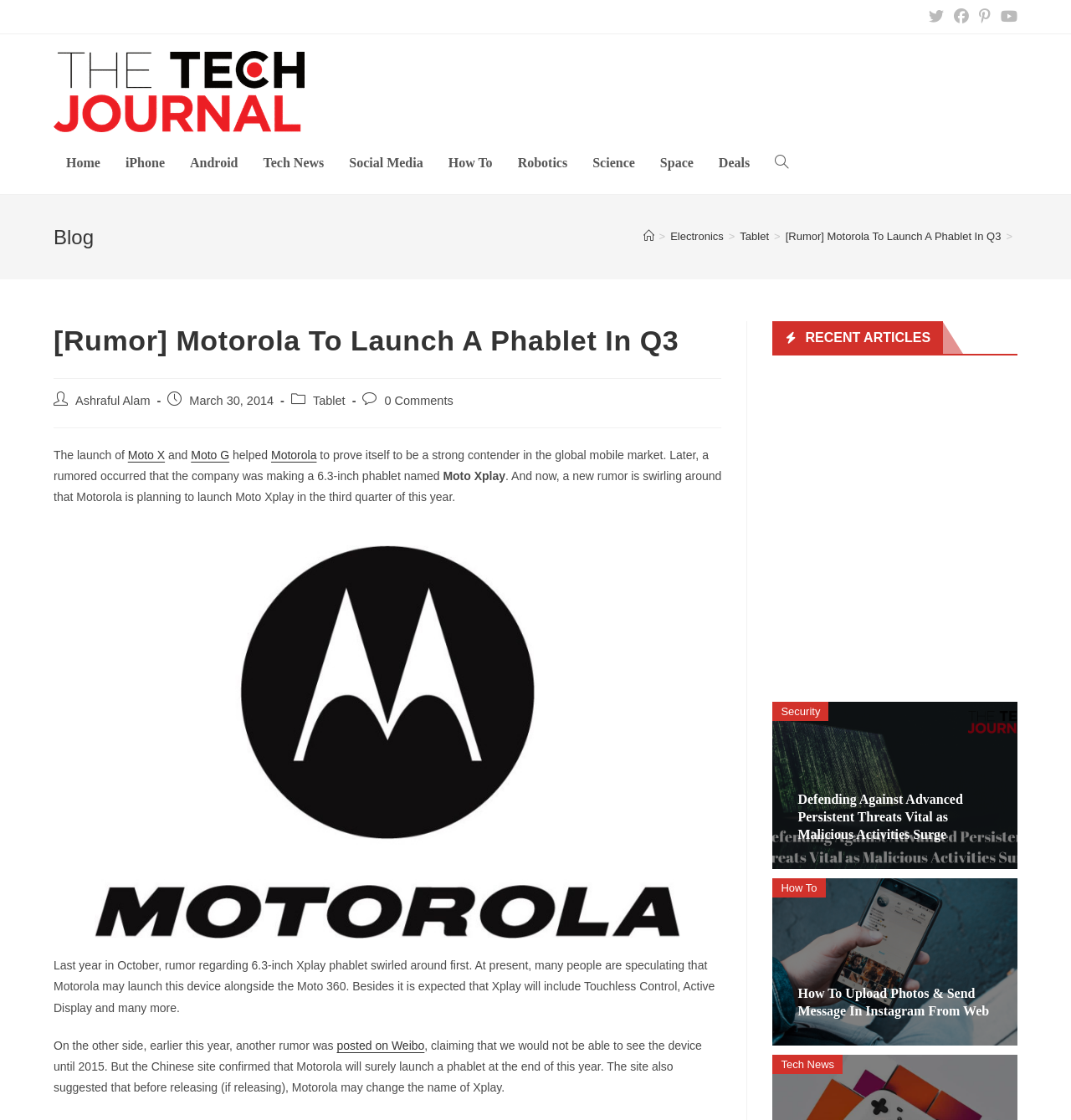Identify the bounding box coordinates of the region that needs to be clicked to carry out this instruction: "Click on Facebook link". Provide these coordinates as four float numbers ranging from 0 to 1, i.e., [left, top, right, bottom].

[0.886, 0.007, 0.909, 0.022]